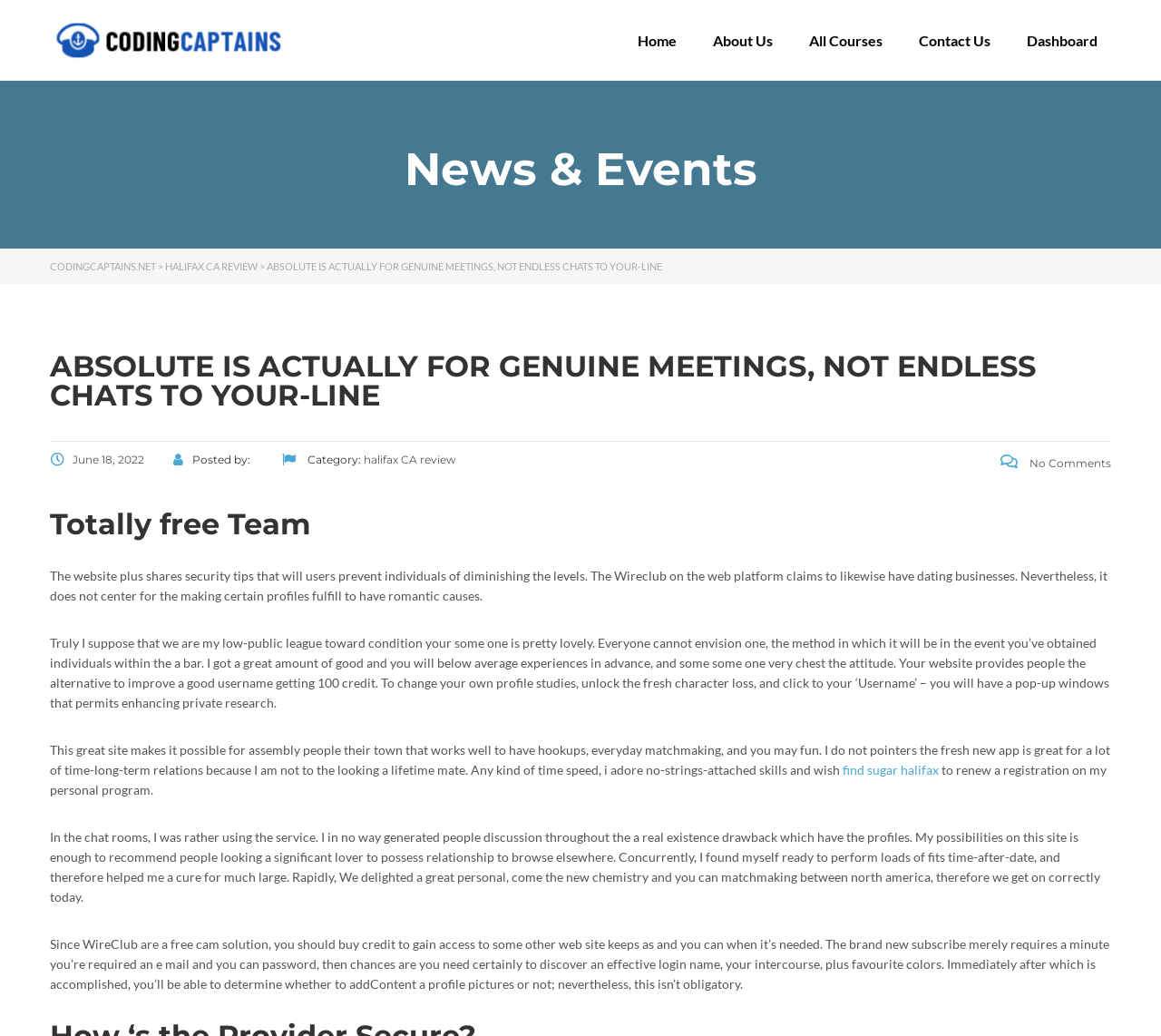What is required to register on this website?
Based on the image, answer the question with as much detail as possible.

Based on the webpage content, it appears that users need to provide an email, password, and username to register on the website. Additionally, users have the option to upload a profile picture, but it is not mandatory.